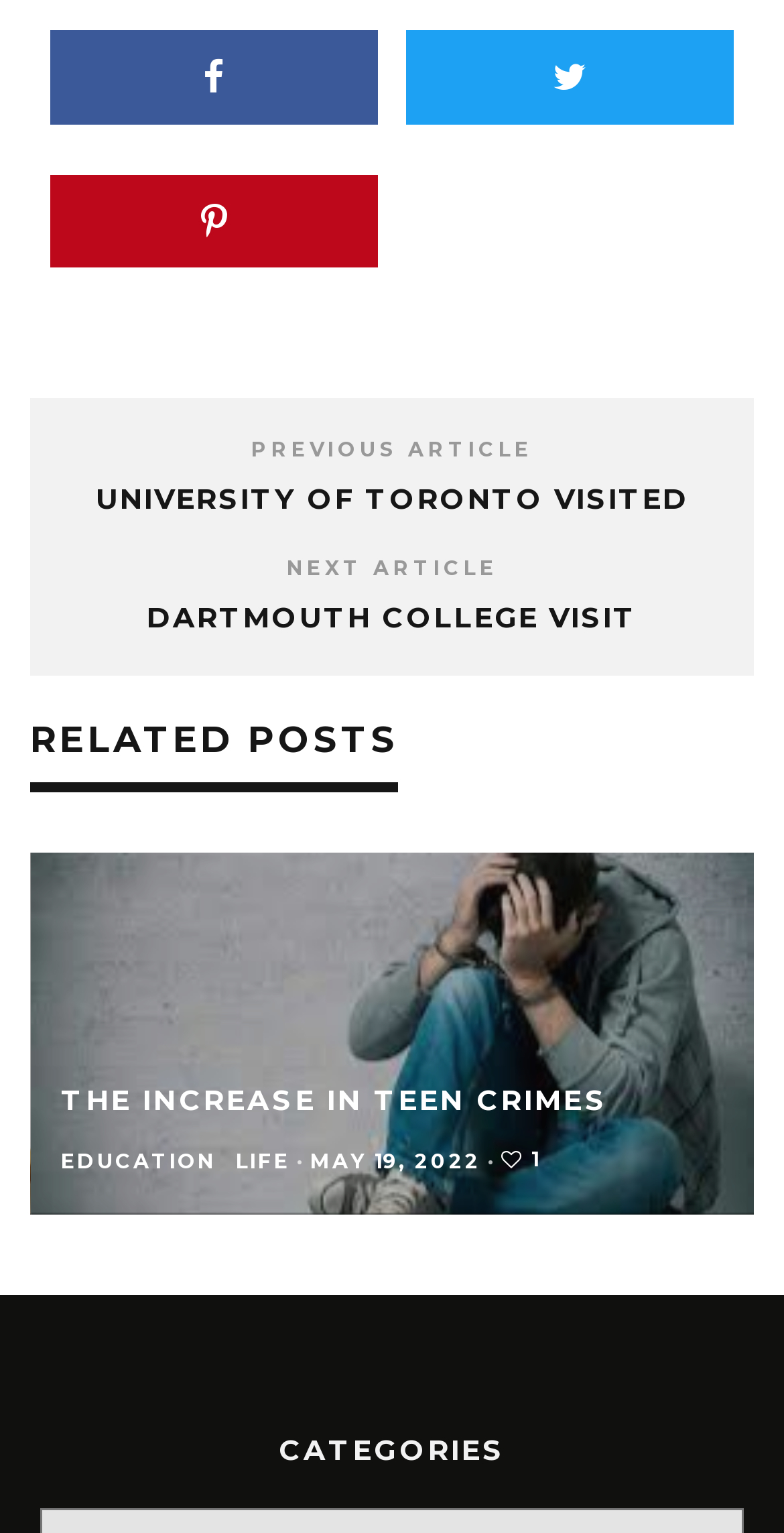Can you specify the bounding box coordinates of the area that needs to be clicked to fulfill the following instruction: "go to the category page"?

[0.051, 0.93, 0.949, 0.964]